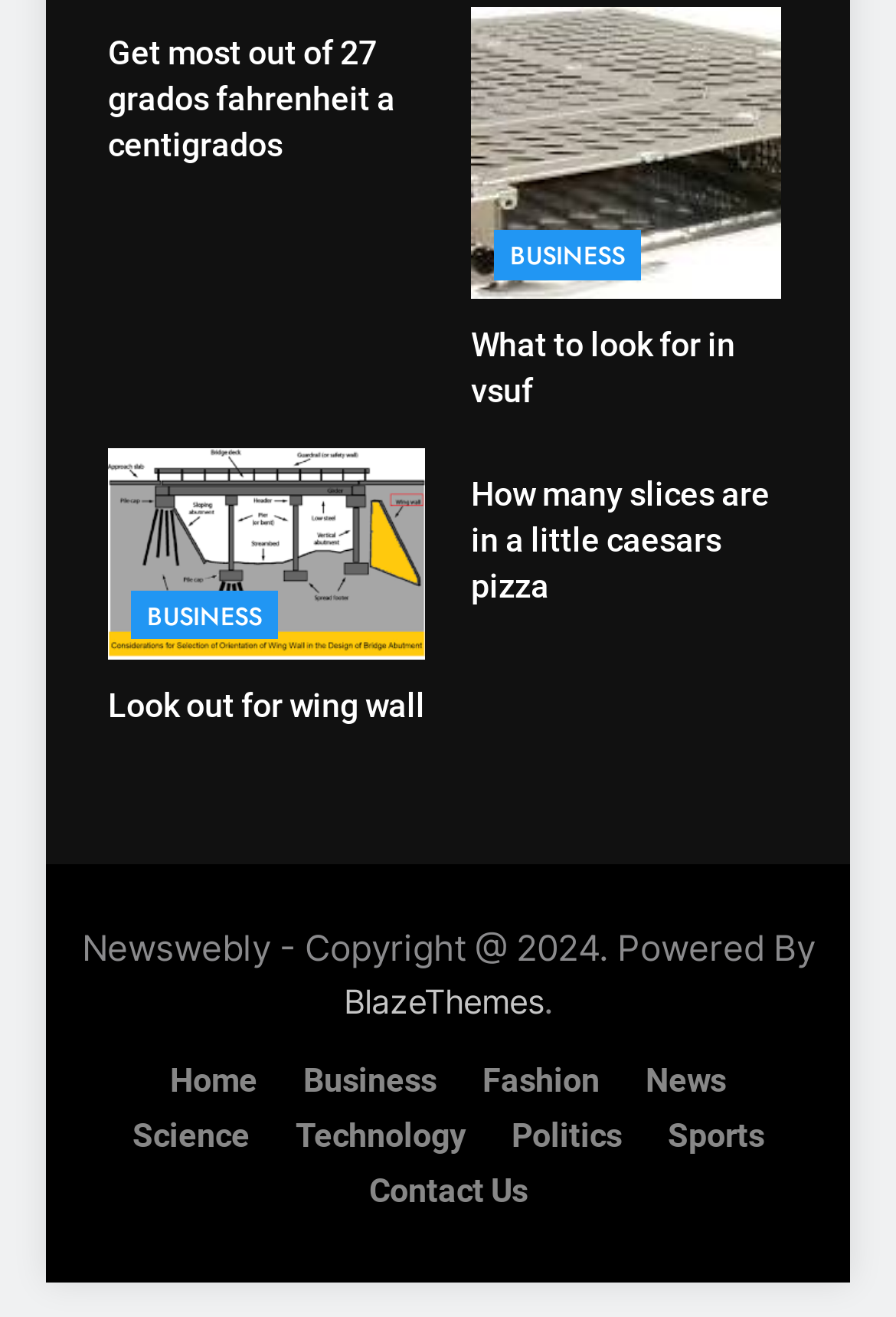Please identify the bounding box coordinates for the region that you need to click to follow this instruction: "Go to the Home page".

[0.19, 0.805, 0.287, 0.835]